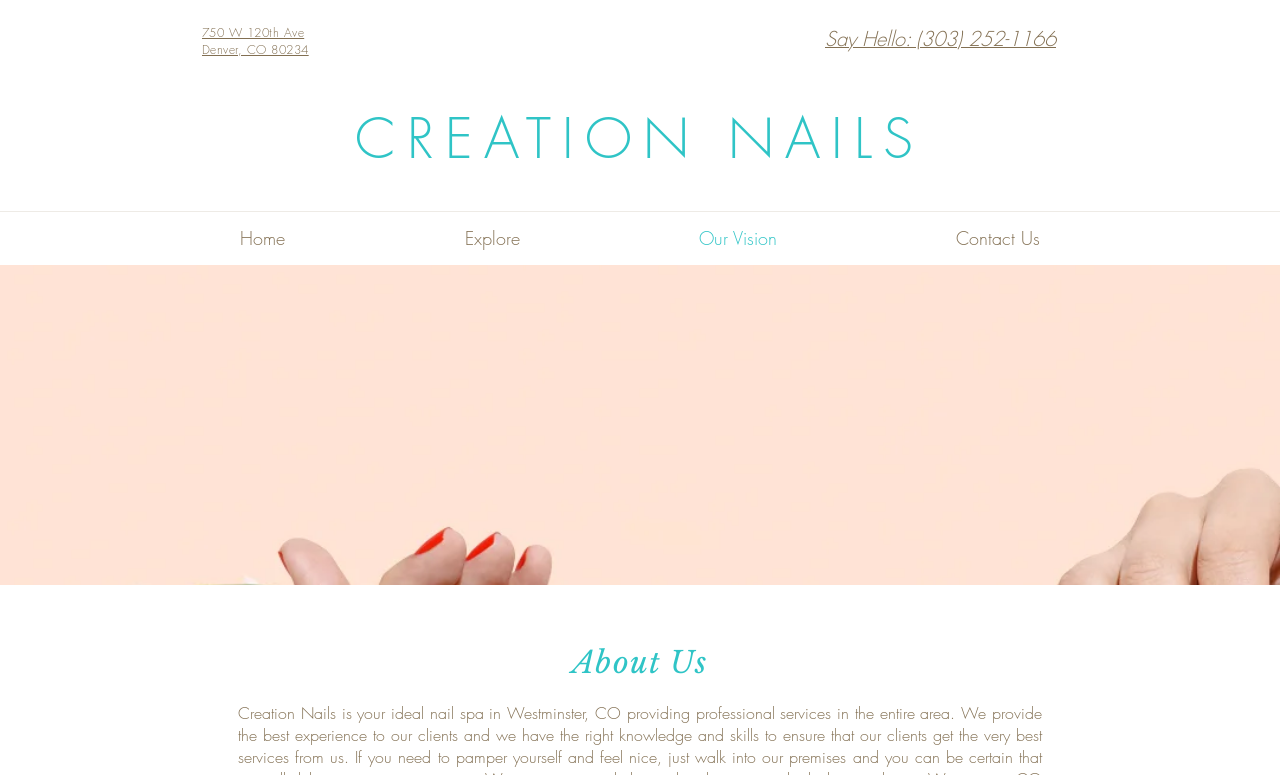Give a concise answer of one word or phrase to the question: 
How many navigation links are there?

4